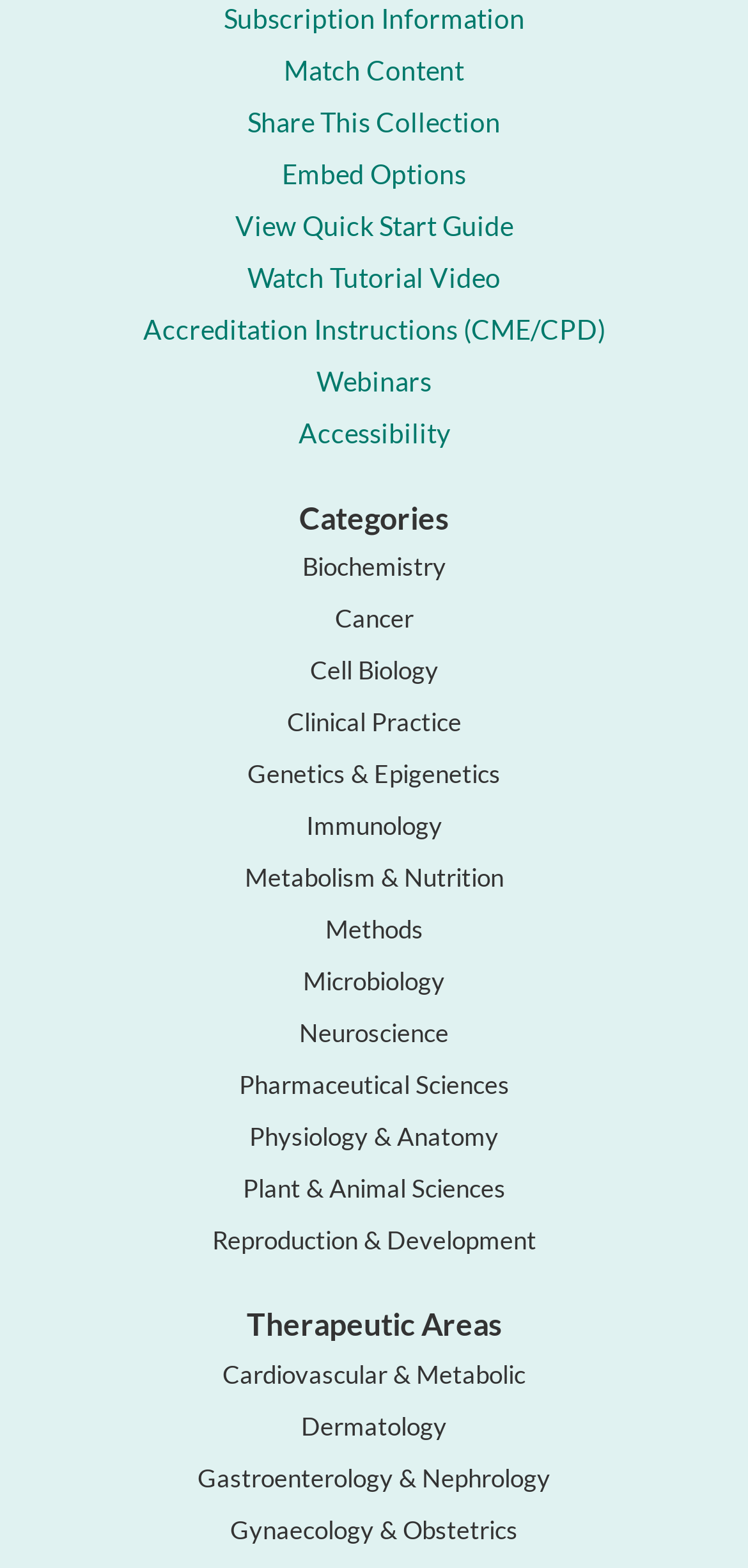What is the first link on the top?
Refer to the image and answer the question using a single word or phrase.

Subscription Information